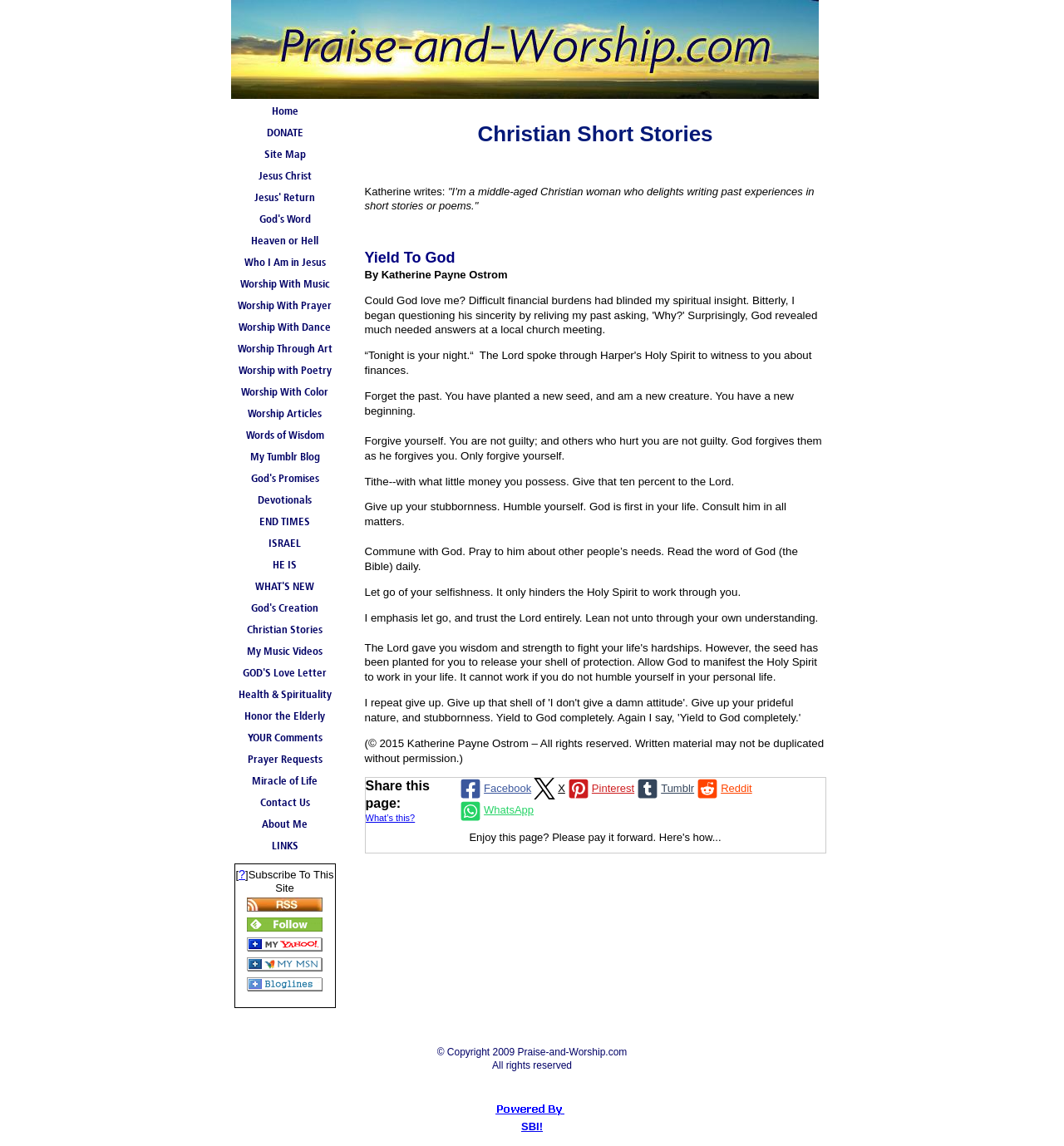Produce a meticulous description of the webpage.

This webpage is about Christian short stories, specifically a story called "Yield To God" by Katherine Payne Ostrom. At the top of the page, there is a heading that reads "Christian Short Stories". Below this heading, there is a brief introduction to the author, Katherine, who writes about her past experiences in short stories or poems.

The main content of the page is the story "Yield To God", which is divided into several paragraphs. The story encourages readers to forget their past, forgive themselves and others, tithe, humble themselves, and commune with God. The text is written in a spiritual and inspirational tone.

On the left side of the page, there is a vertical menu with multiple links to other pages on the website, including "Home", "DONATE", "Site Map", and various categories related to Christianity, such as "Jesus Christ", "God's Word", and "Worship With Music". There are also links to the author's blog, music videos, and other resources.

At the bottom of the page, there is a section that allows readers to share the page on social media platforms, including Facebook, Pinterest, Tumblr, Reddit, and WhatsApp. There is also a disclosure triangle that, when expanded, provides information on how to support the website.

Additionally, there are several links to subscribe to the website's RSS feed, follow it on Feedly, or add it to My Yahoo! or My MSN. There is also a copyright notice at the very bottom of the page, stating that the content is copyrighted by Praise-and-Worship.com.